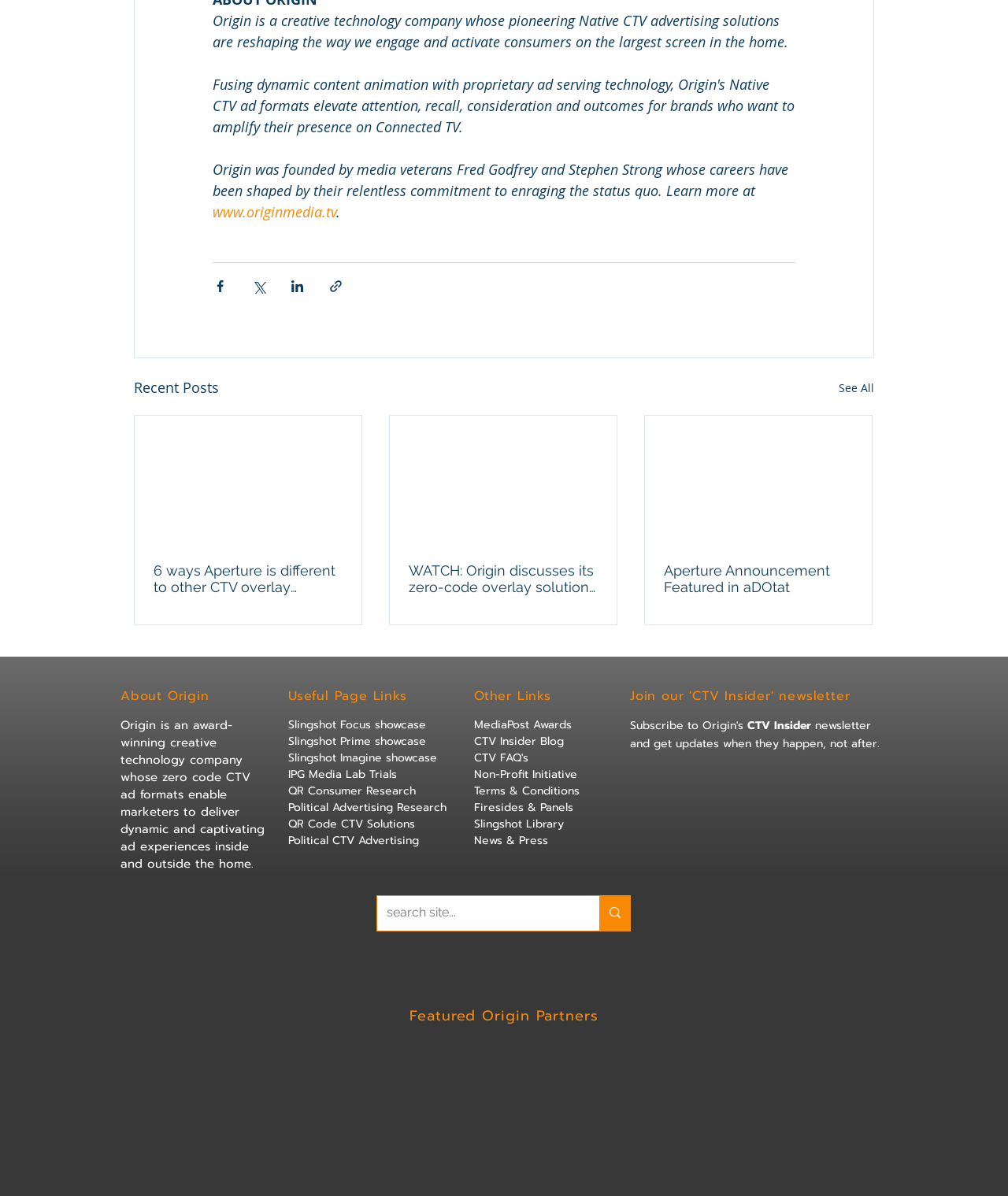Can you determine the bounding box coordinates of the area that needs to be clicked to fulfill the following instruction: "Read recent posts"?

[0.133, 0.314, 0.217, 0.333]